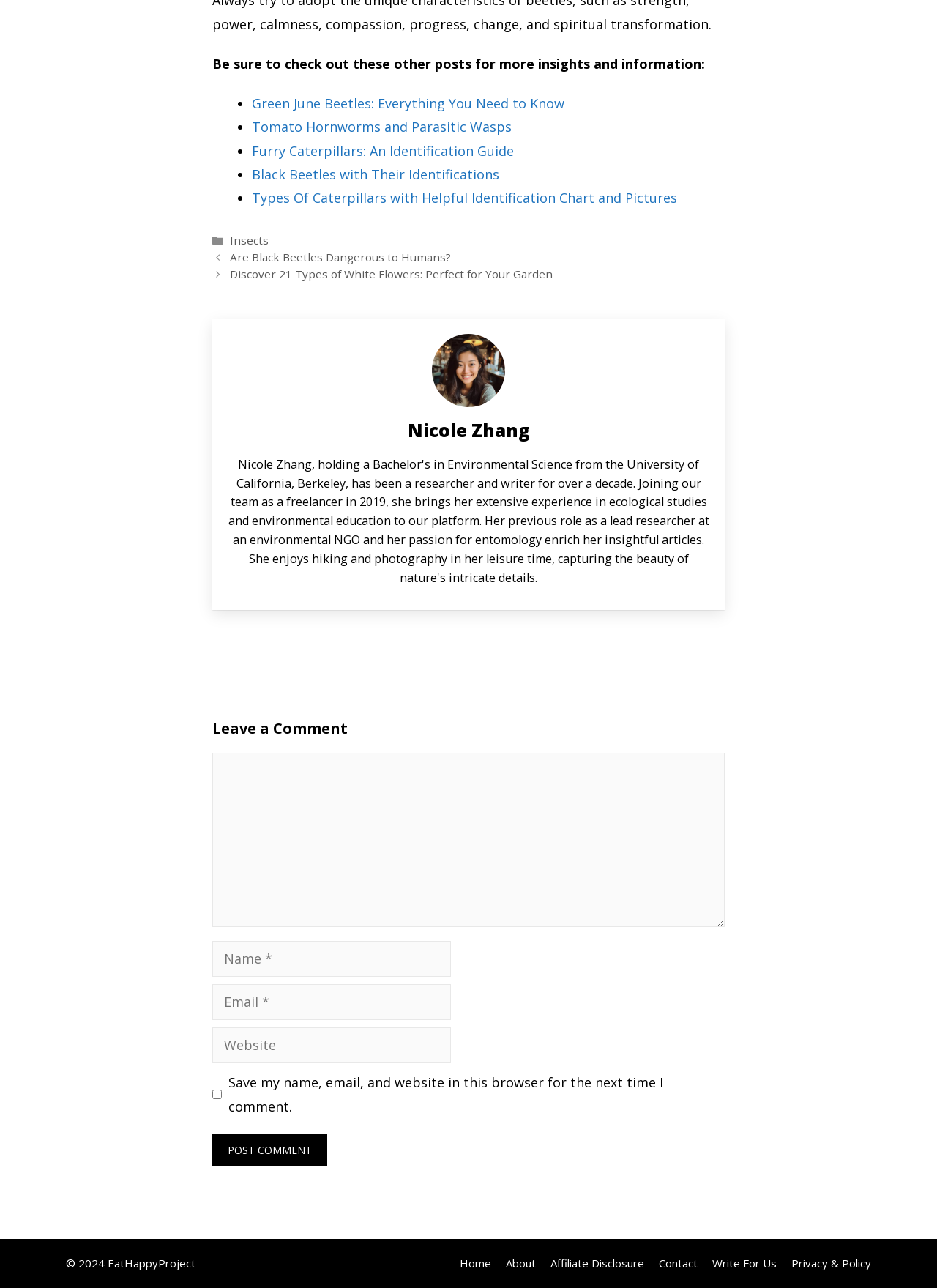Please find the bounding box coordinates of the element that must be clicked to perform the given instruction: "Leave a comment". The coordinates should be four float numbers from 0 to 1, i.e., [left, top, right, bottom].

[0.227, 0.559, 0.773, 0.573]